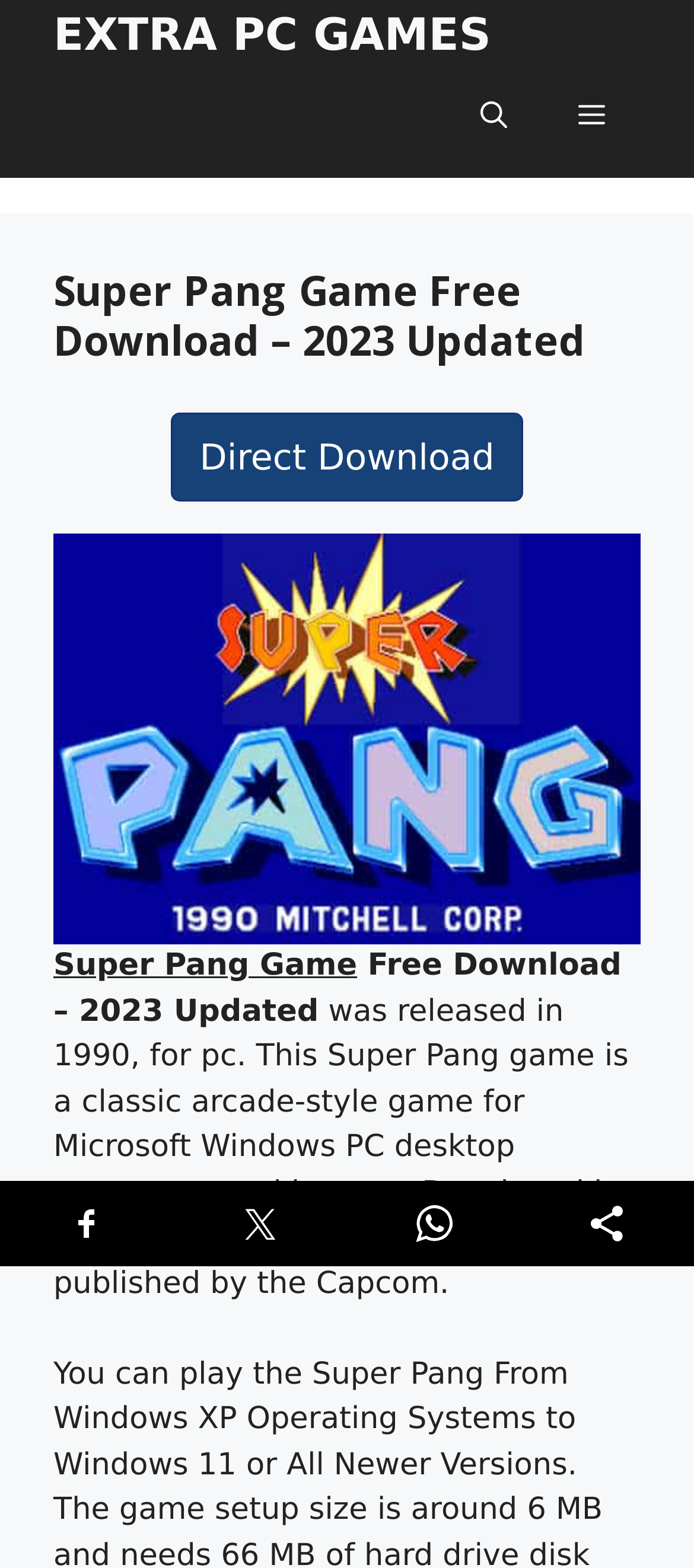What is the main heading of this webpage? Please extract and provide it.

Super Pang Game Free Download – 2023 Updated